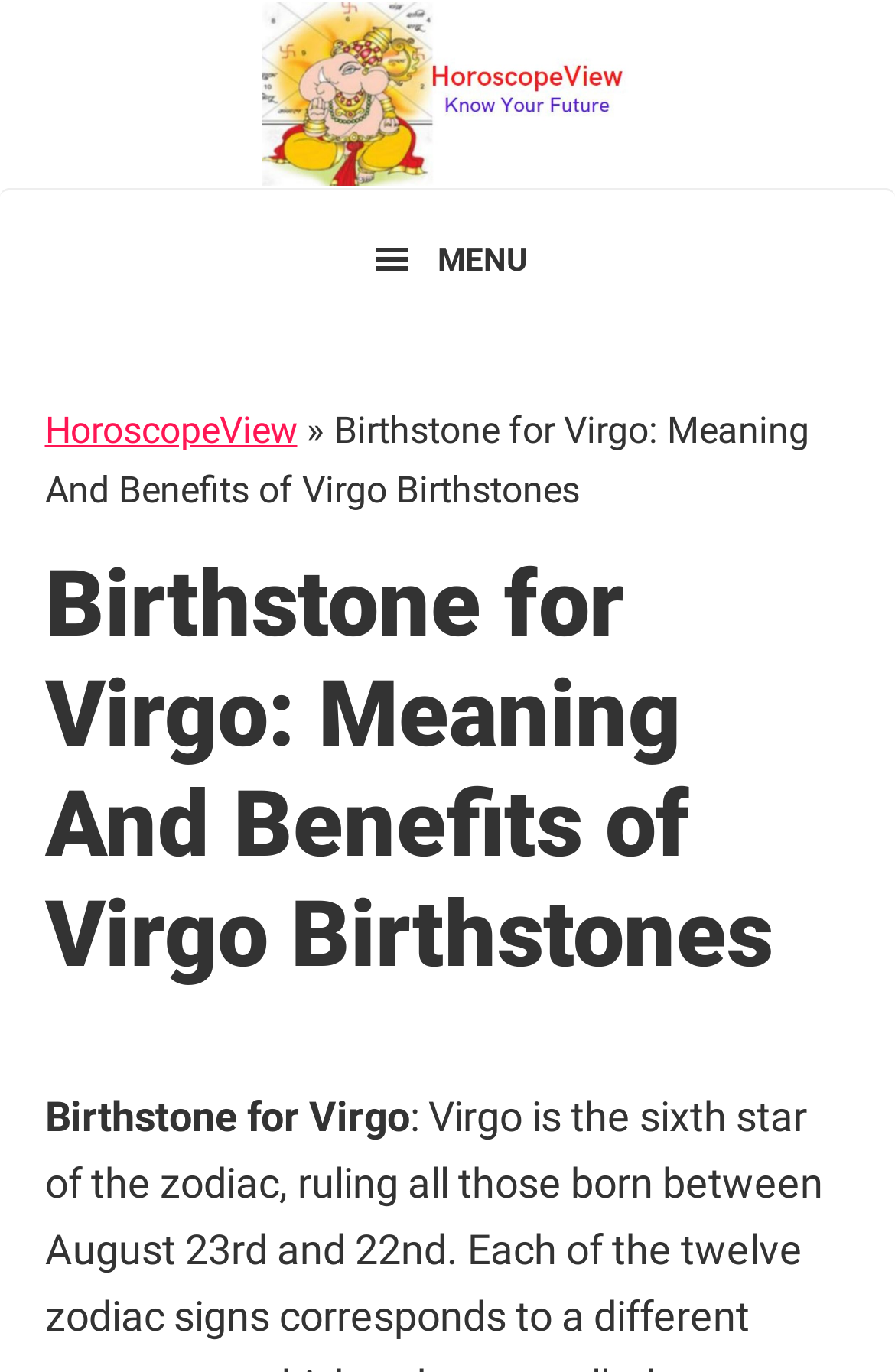What is the purpose of the 'Skip to' links?
Please provide a detailed answer to the question.

The 'Skip to' links, such as 'Skip to primary navigation', 'Skip to main content', and 'Skip to primary sidebar', are likely used to improve the accessibility of the webpage, allowing users to quickly navigate to specific sections of the webpage.